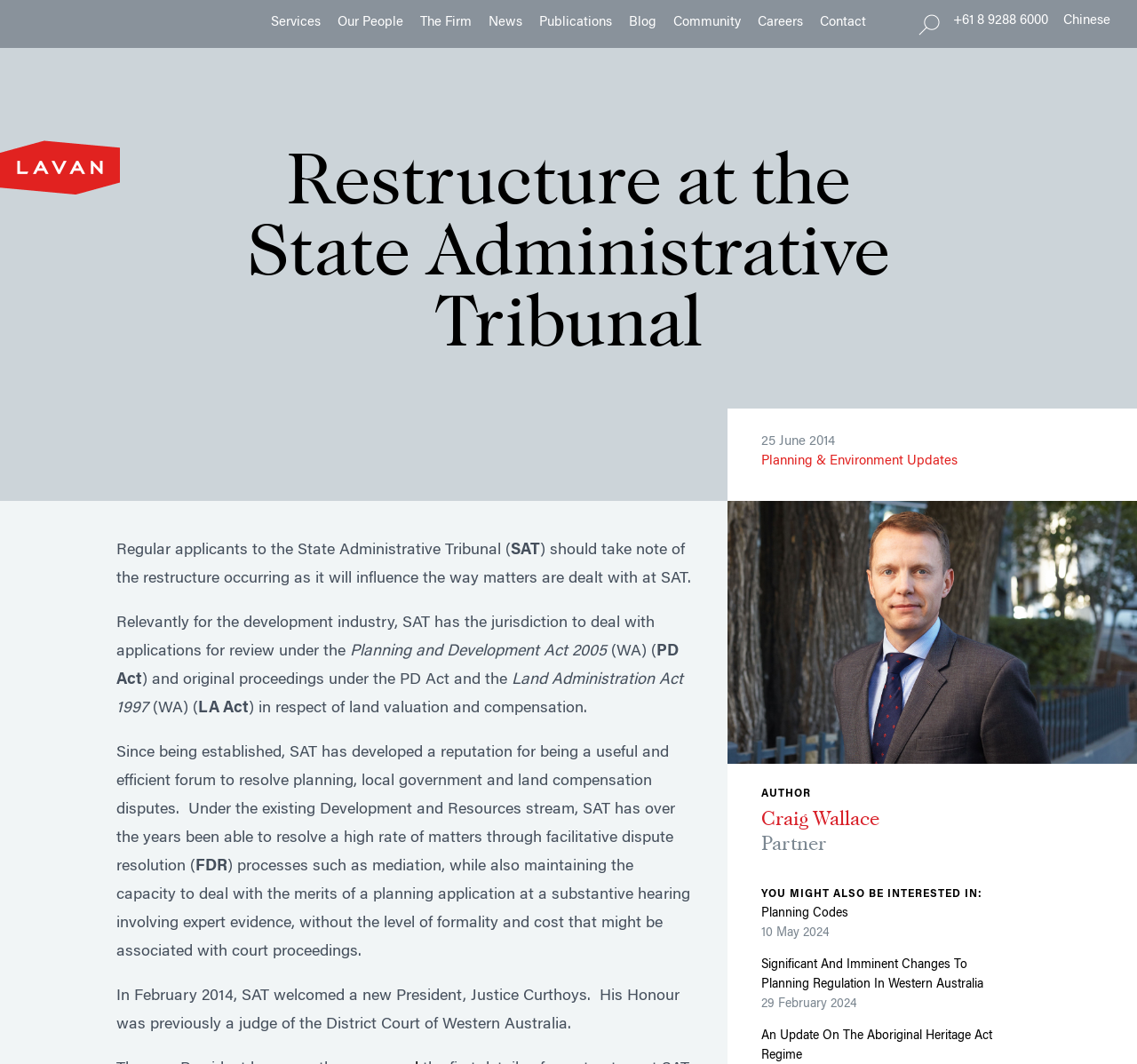Return the bounding box coordinates of the UI element that corresponds to this description: "The Firm". The coordinates must be given as four float numbers in the range of 0 and 1, [left, top, right, bottom].

[0.37, 0.017, 0.415, 0.027]